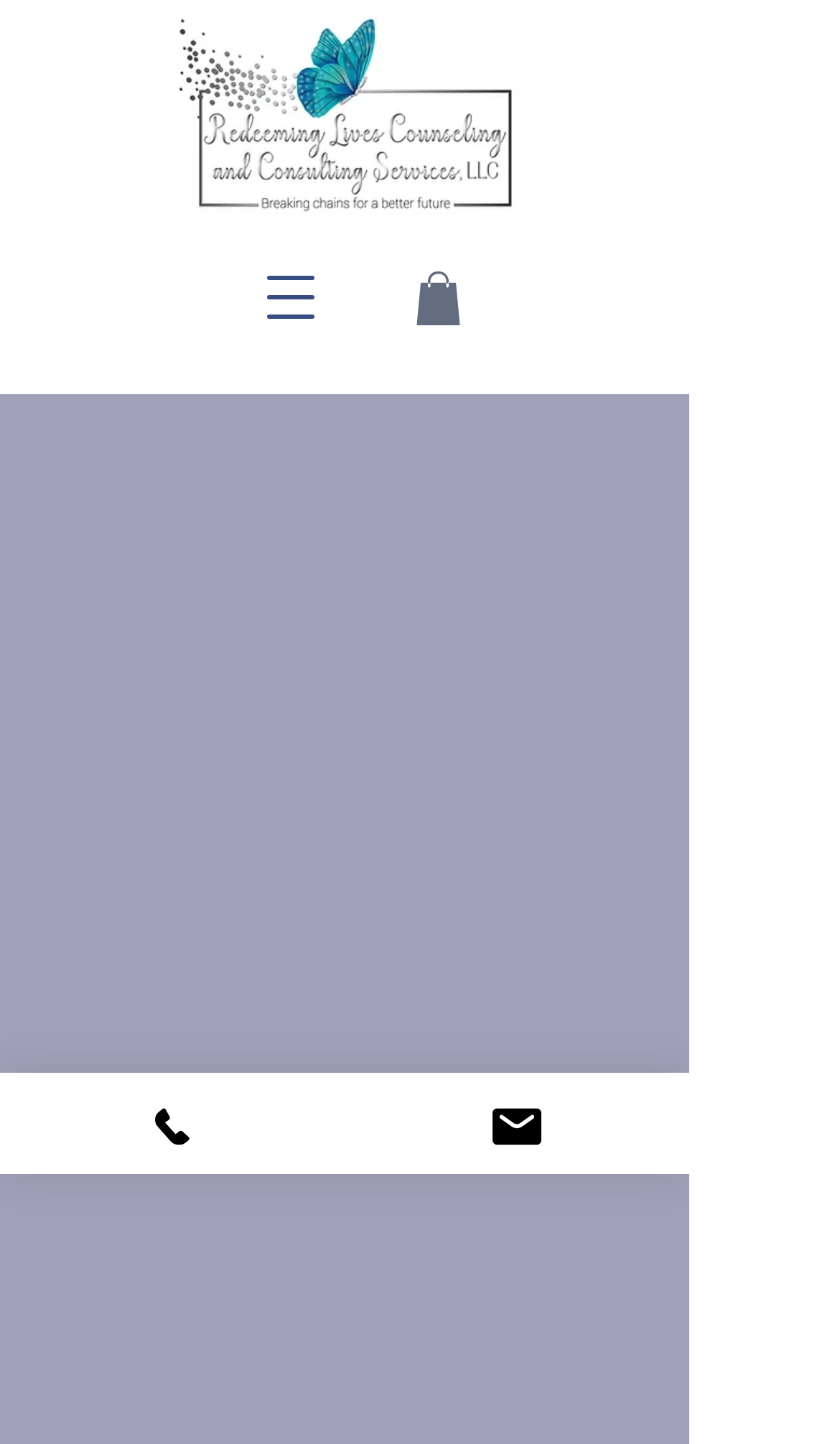Examine the screenshot and answer the question in as much detail as possible: What is the logo of the counseling service?

The logo is located at the top left of the webpage, and it's an image with a link to the homepage. The image is described as 'Redeeming Lives Counseling and Consulting Services LLC logo.jpg'.